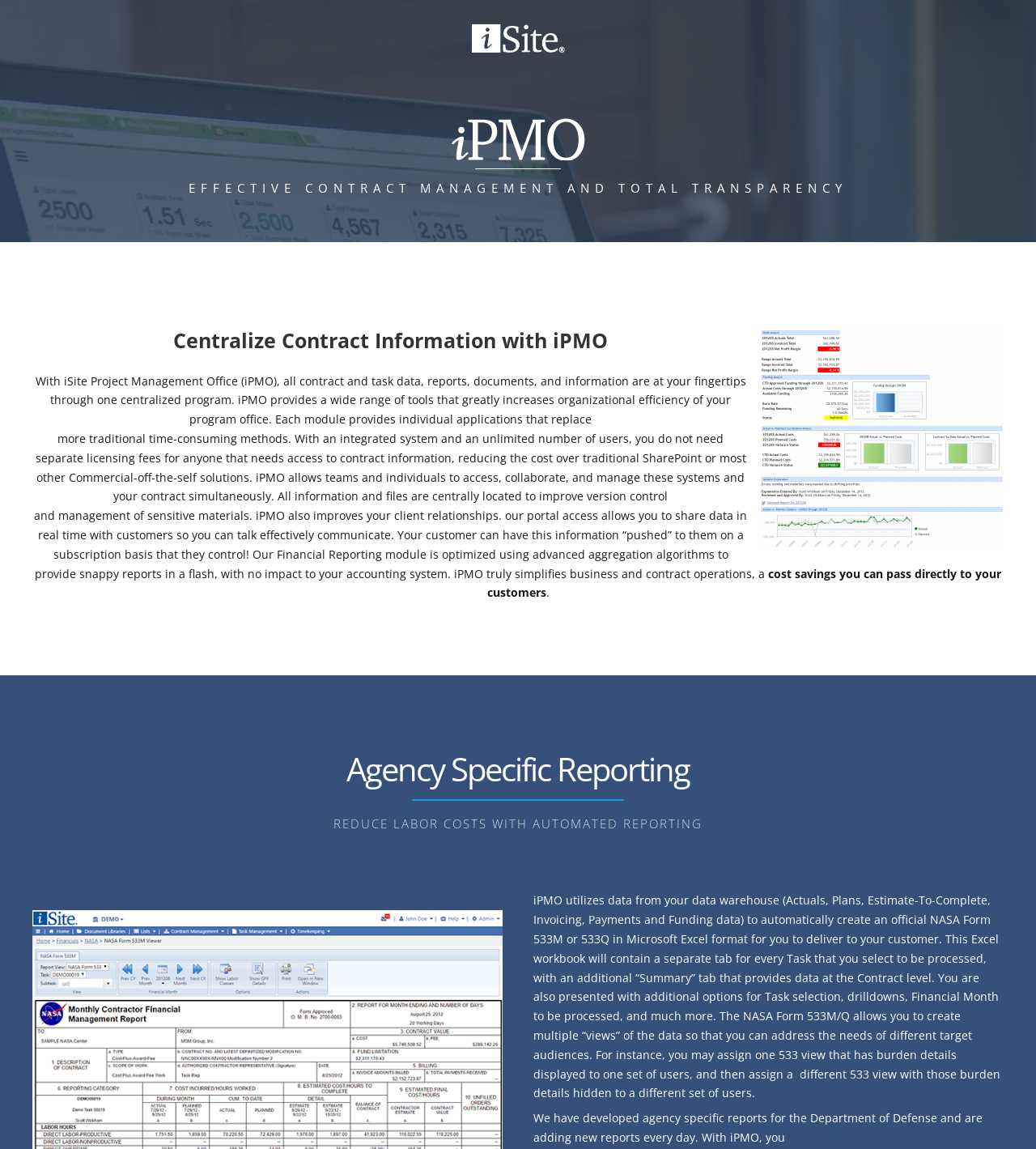Write a detailed summary of the webpage.

The webpage is about iSite Project Management Office, which offers products such as iCMP, iPMO, and REALTIME. At the top, there is a link and an image with the same text as the title. Below this, there is a layout table that spans the entire width of the page.

In the top-left section of the layout table, there is a heading with an image, followed by a static text that reads "EFFECTIVE CONTRACT MANAGEMENT AND TOTAL TRANSPARENCY". 

To the right of this section, there is a heading that says "Centralize Contract Information with iPMO". Below this heading, there are three blocks of static text that describe the benefits of using iPMO, including centralizing contract information, increasing organizational efficiency, and reducing costs.

Further down the page, there is a heading that says "Agency Specific Reporting", followed by another heading that says "REDUCE LABOR COSTS WITH AUTOMATED REPORTING". Below these headings, there are two blocks of static text that describe how iPMO can automate reporting, specifically for NASA forms, and provide agency-specific reports for the Department of Defense.

Throughout the page, there are a total of 5 headings, 7 blocks of static text, and 3 images. The layout is organized, with clear headings and concise text that describes the products and services offered by iSite Project Management Office.